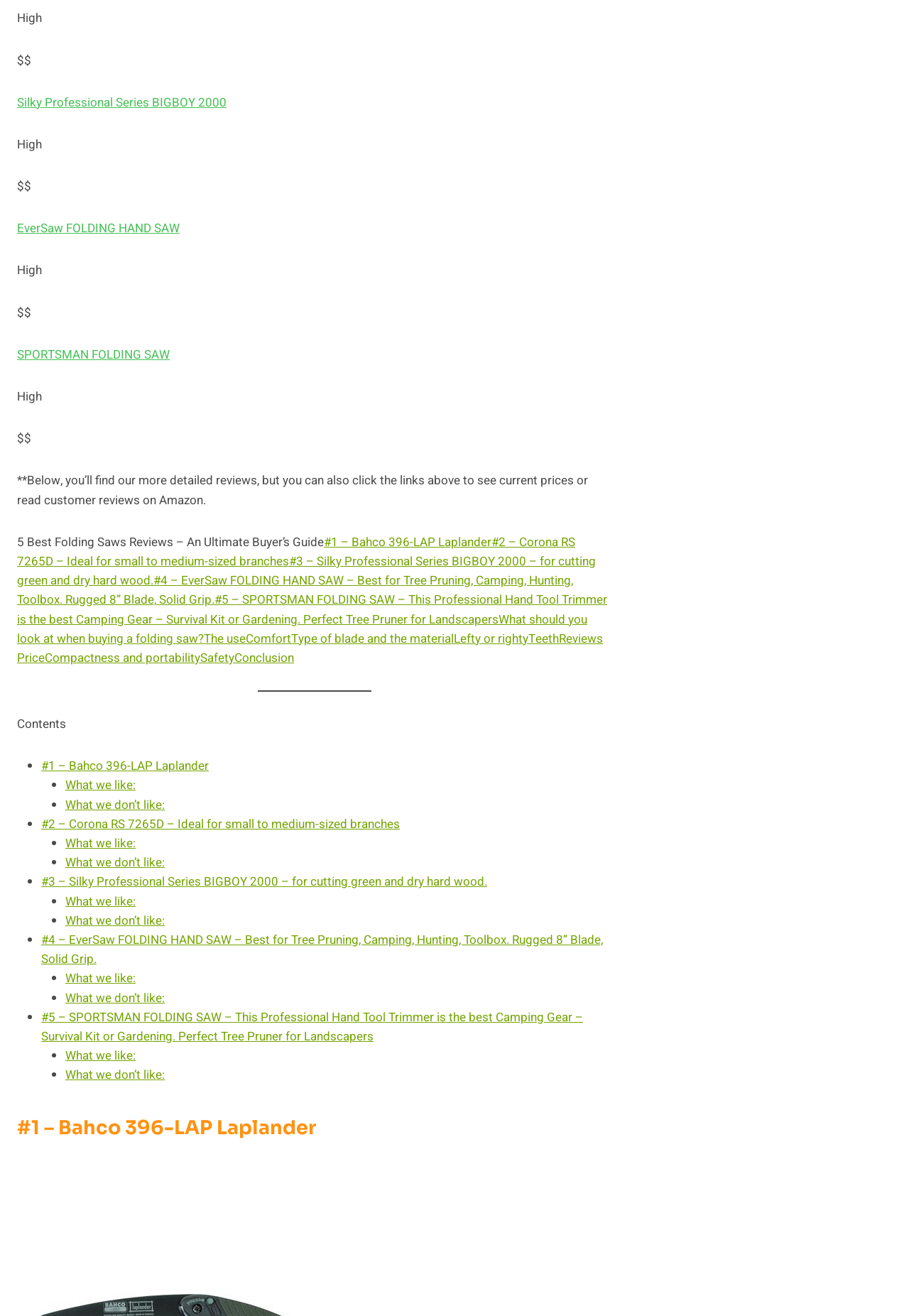Find the bounding box coordinates of the clickable area that will achieve the following instruction: "Click on the link to see current prices or read customer reviews on Amazon for Silky Professional Series BIGBOY 2000".

[0.019, 0.071, 0.249, 0.085]